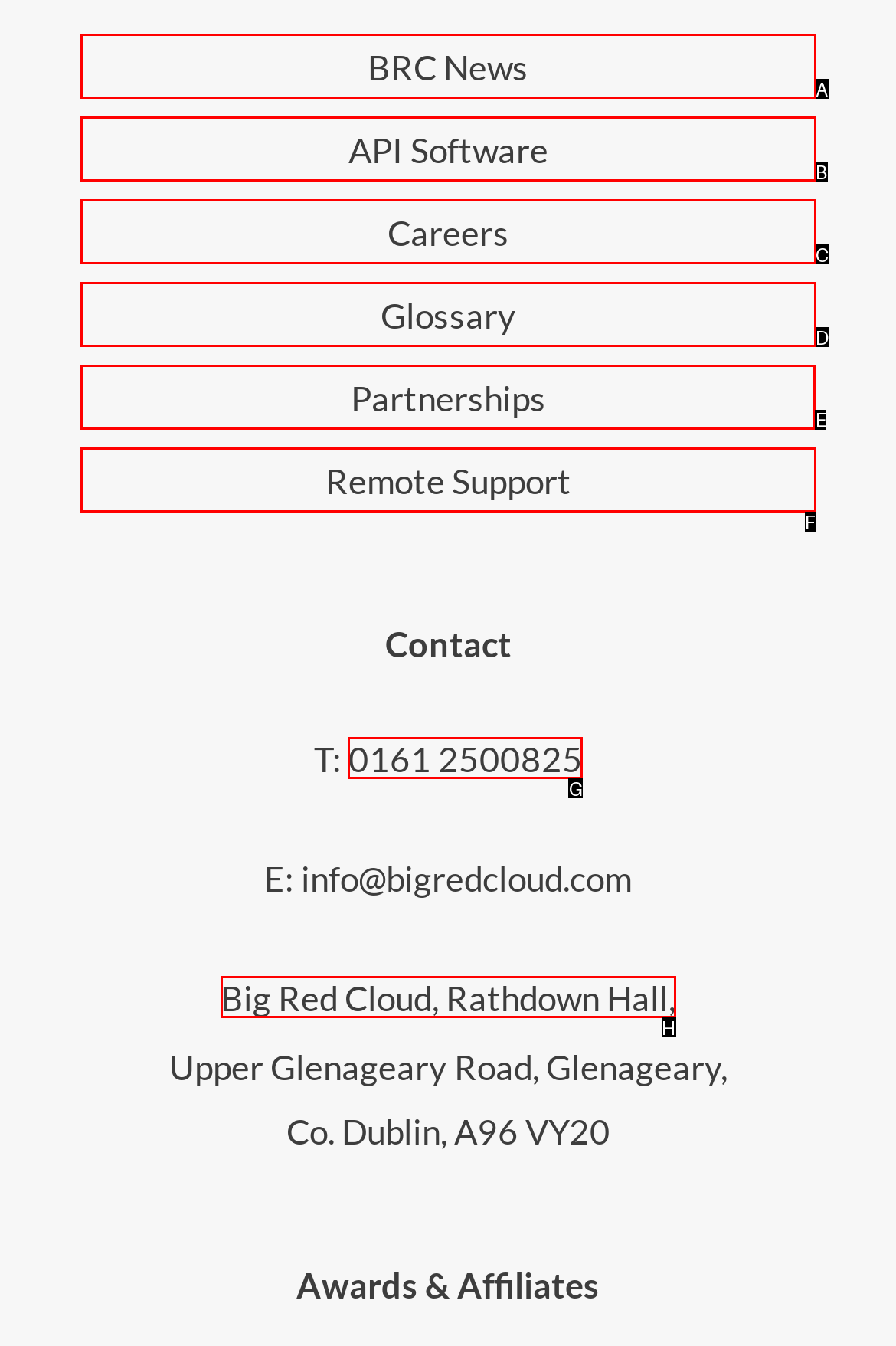Among the marked elements in the screenshot, which letter corresponds to the UI element needed for the task: learn about Partnerships?

E